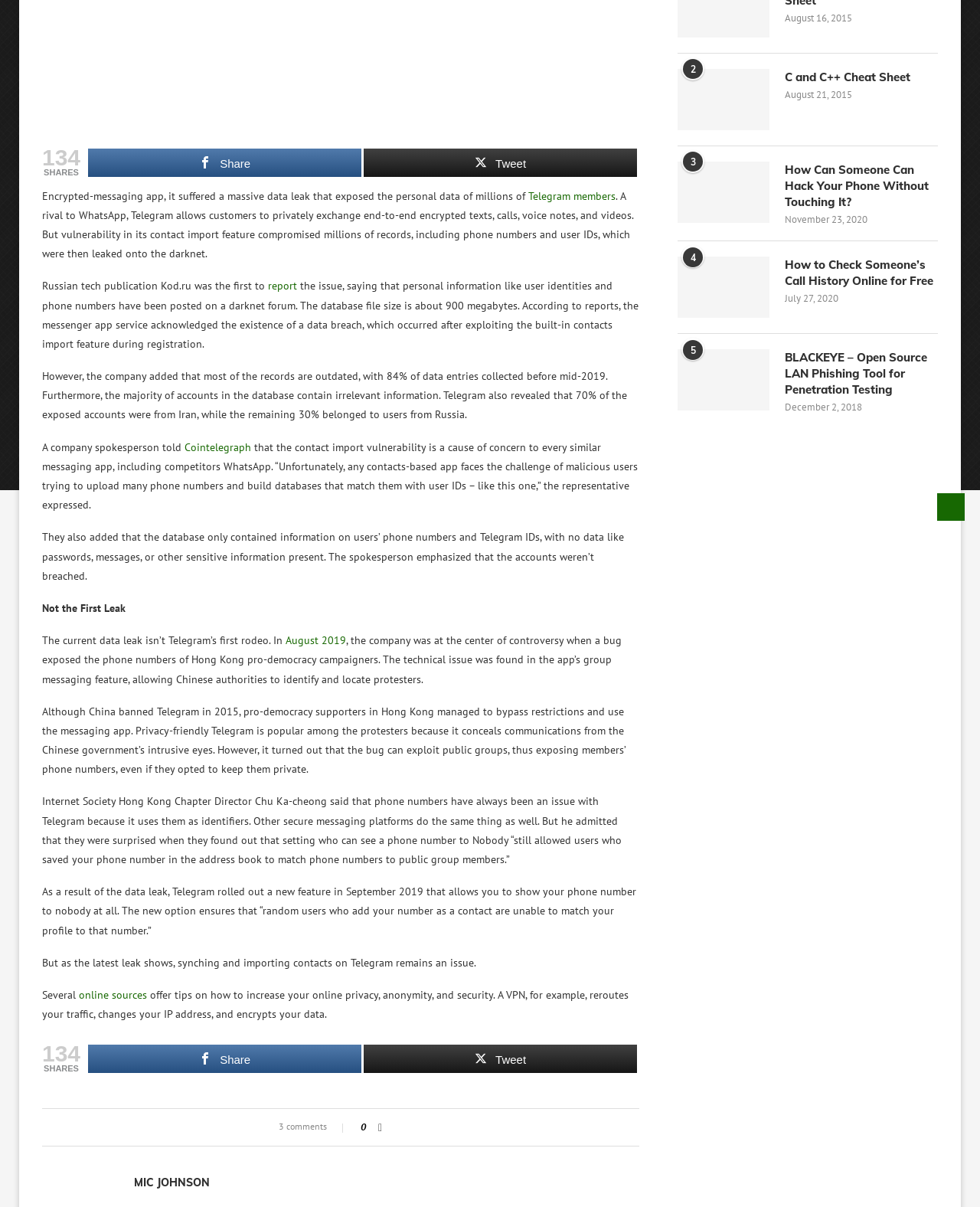Using the given element description, provide the bounding box coordinates (top-left x, top-left y, bottom-right x, bottom-right y) for the corresponding UI element in the screenshot: Mic Johnson

[0.137, 0.974, 0.214, 0.986]